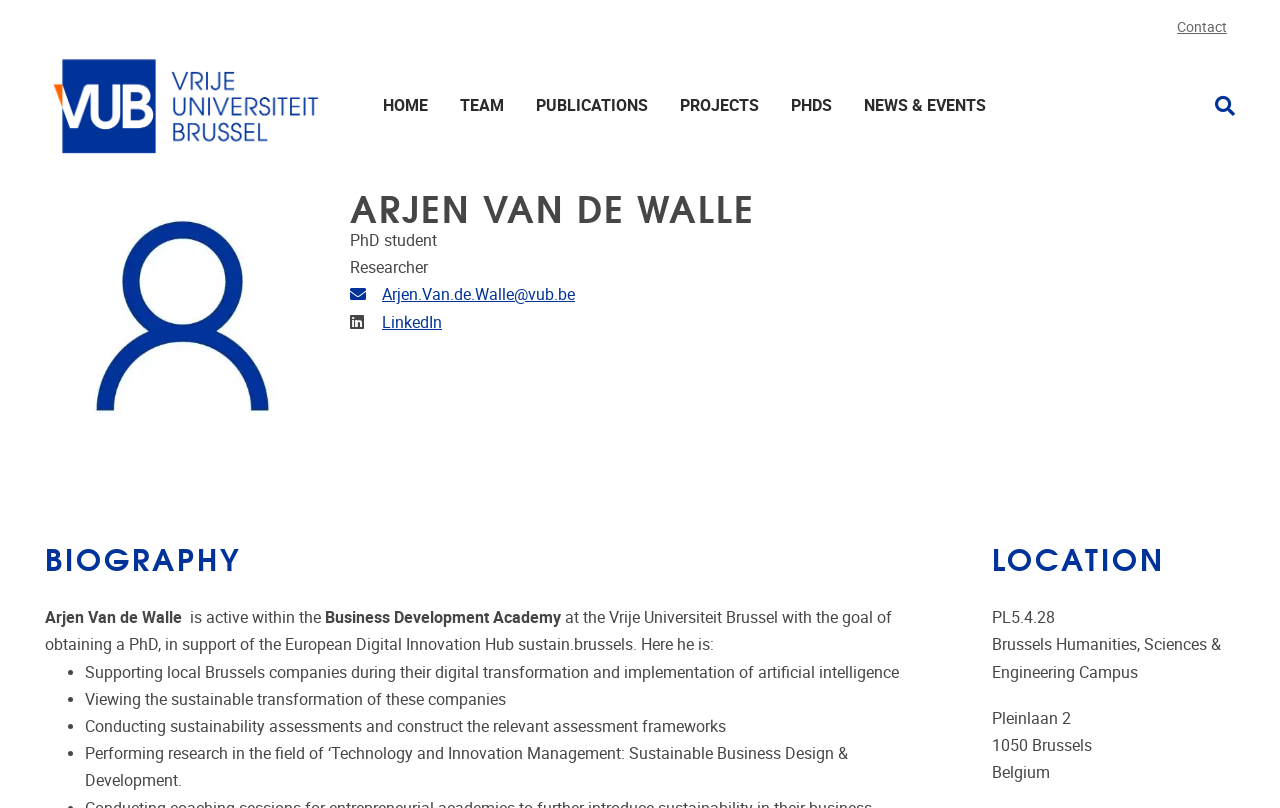Where is Arjen Van de Walle located?
Look at the image and answer the question using a single word or phrase.

Brussels